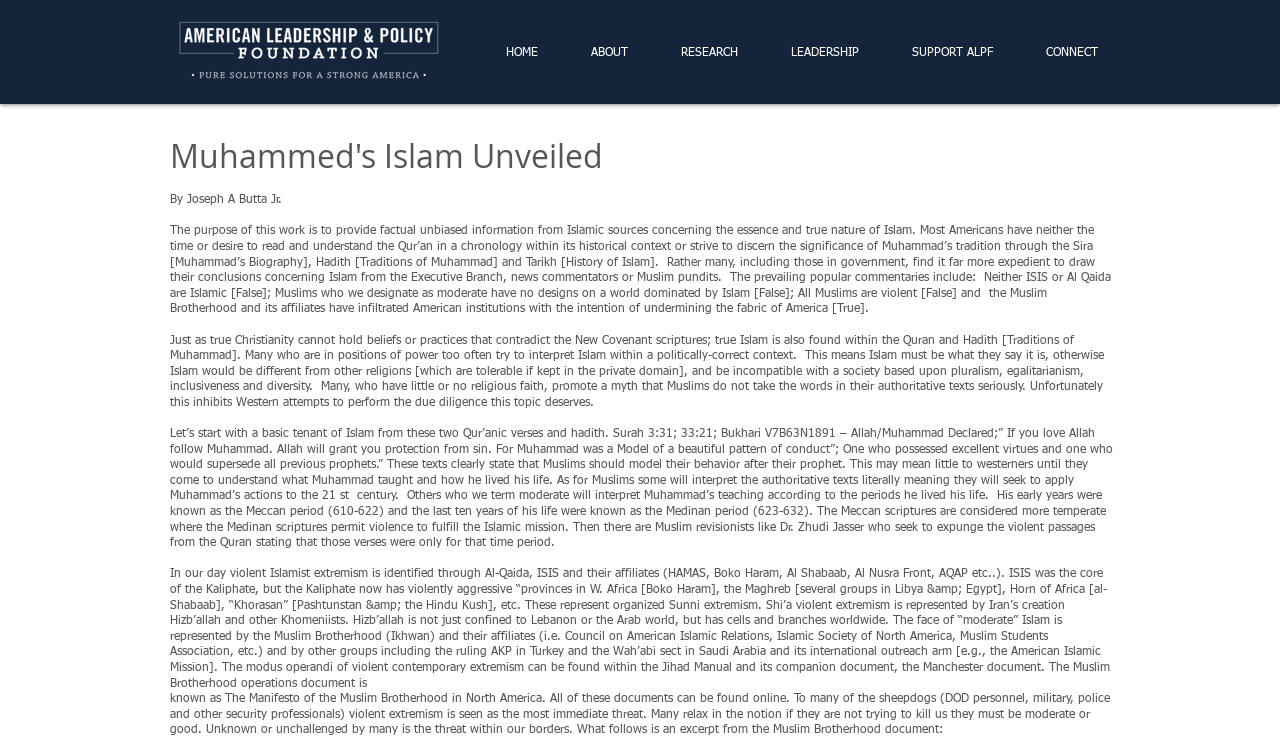Using the details from the image, please elaborate on the following question: What is the topic of the article?

The topic of the article is Islam, as evident from the text which discusses the essence and true nature of Islam, the Quran, Hadith, and the life of the prophet Muhammad.